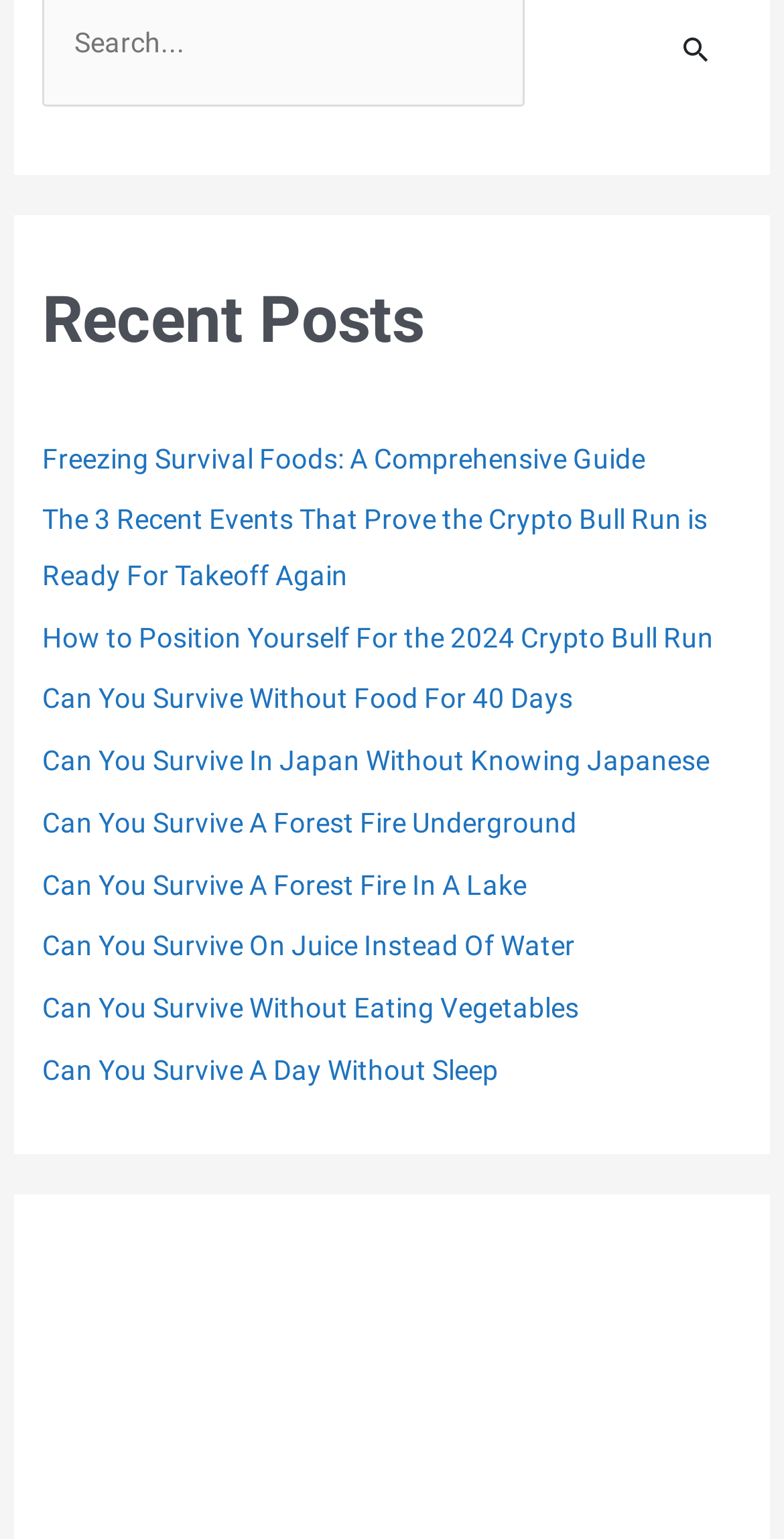Utilize the details in the image to thoroughly answer the following question: Are the recent posts sorted in any particular order?

I examined the titles and contents of the recent posts and did not find any evidence of them being sorted in a particular order, such as alphabetical or chronological.